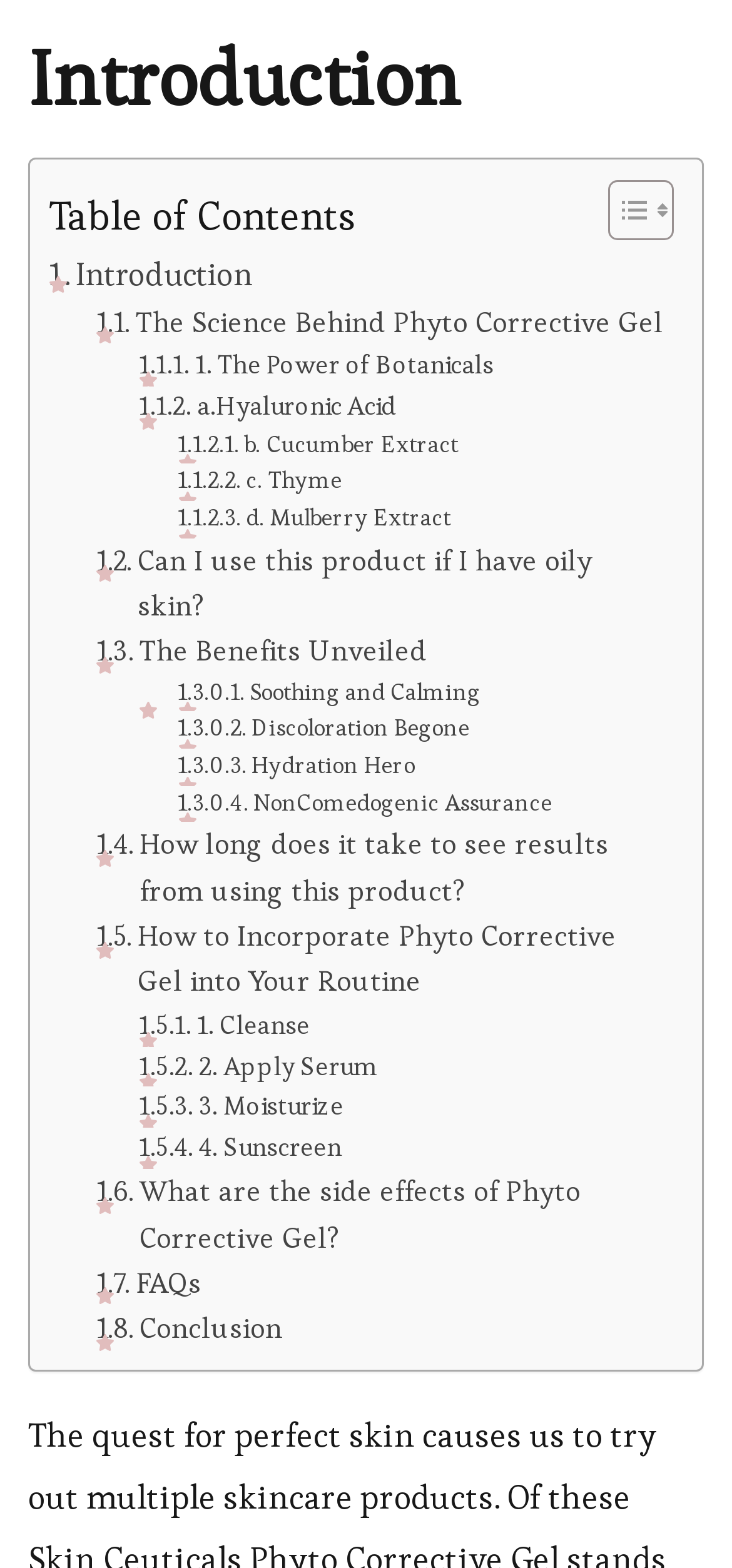Identify the bounding box coordinates of the area you need to click to perform the following instruction: "Read about The Science Behind Phyto Corrective Gel".

[0.132, 0.191, 0.906, 0.22]